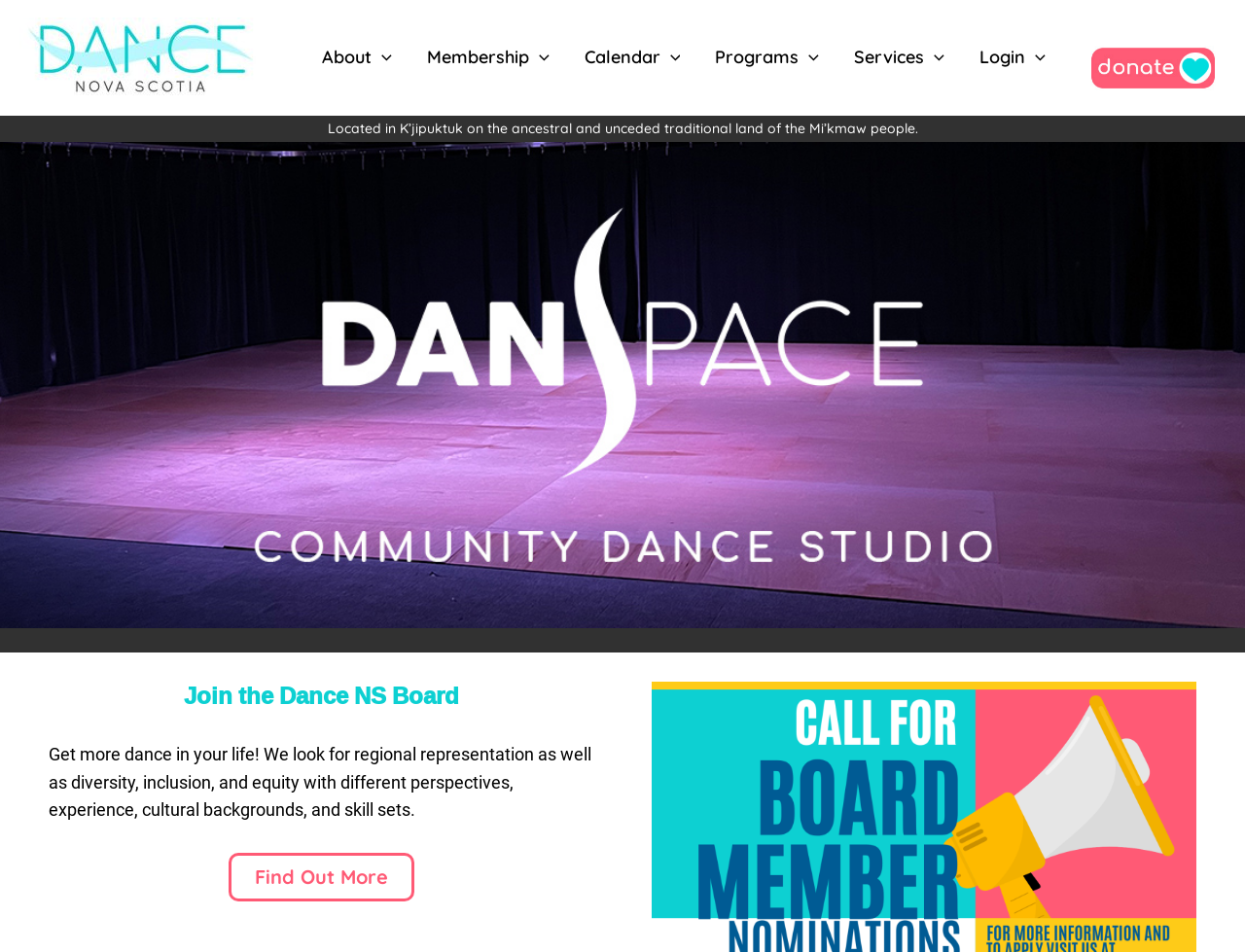Determine the bounding box coordinates for the area that should be clicked to carry out the following instruction: "Toggle the About menu".

[0.245, 0.051, 0.329, 0.07]